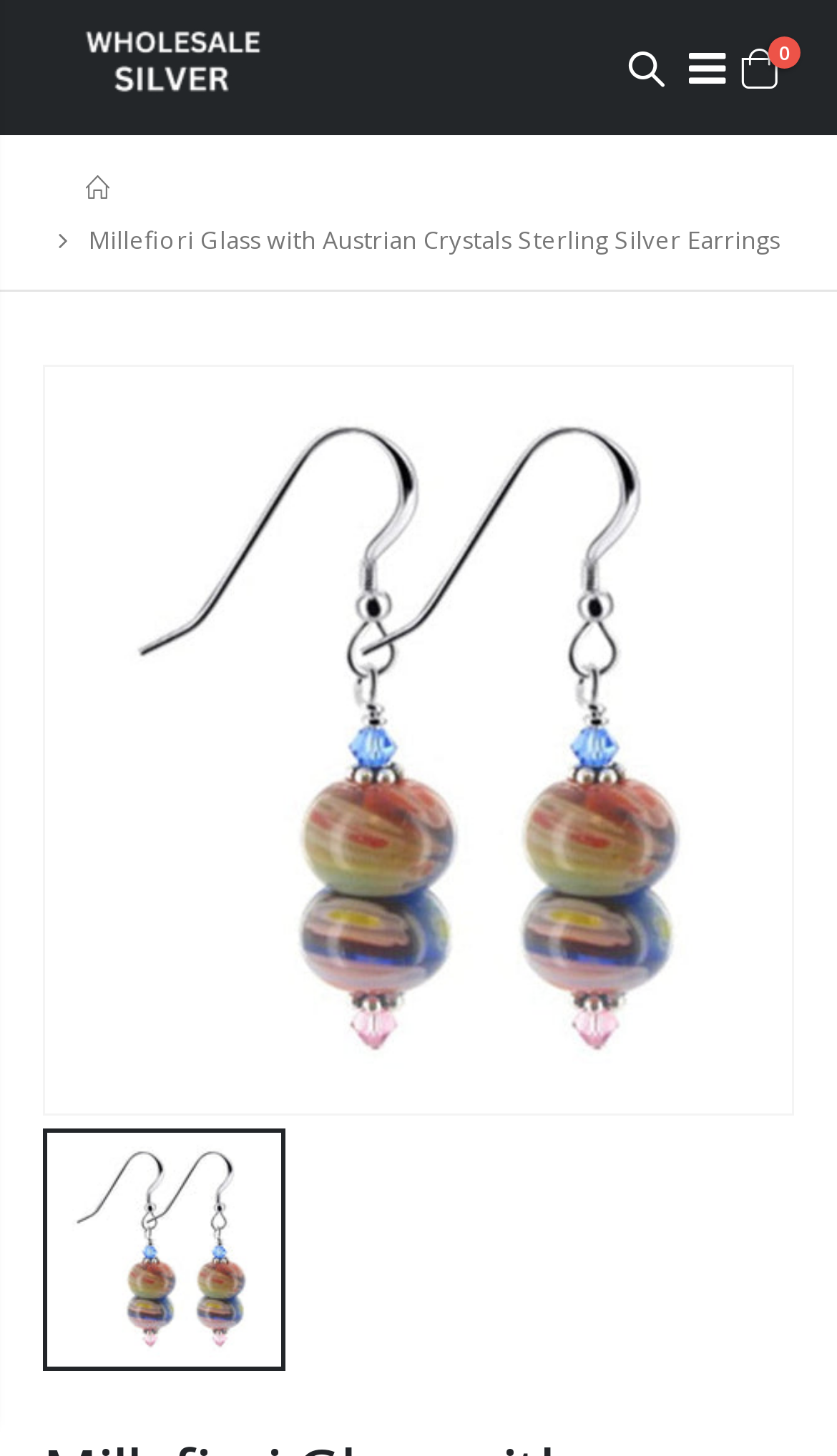Using the given description, provide the bounding box coordinates formatted as (top-left x, top-left y, bottom-right x, bottom-right y), with all values being floating point numbers between 0 and 1. Description: Home

[0.103, 0.115, 0.141, 0.143]